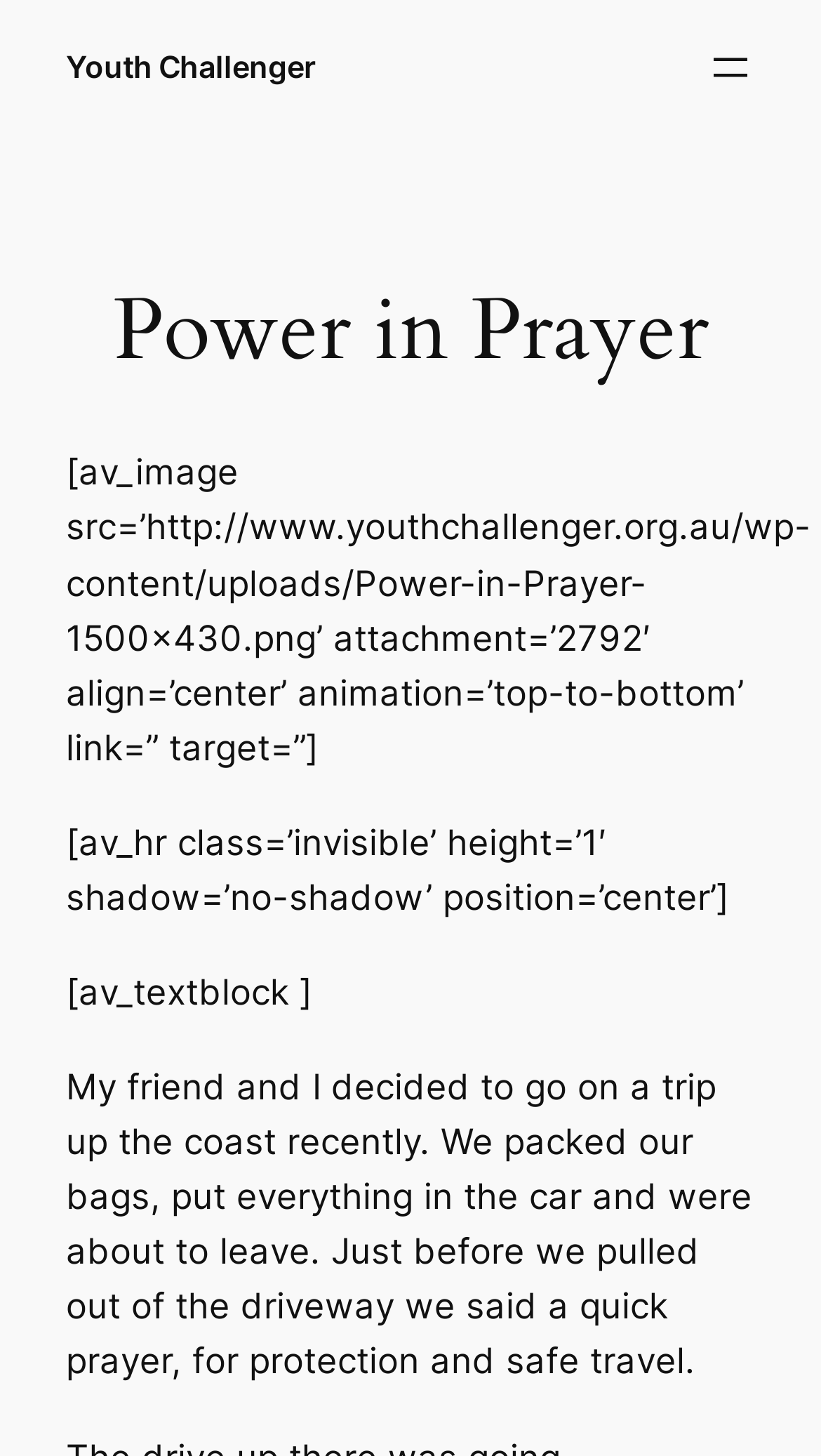How many paragraphs of text are there?
Based on the screenshot, provide your answer in one word or phrase.

2